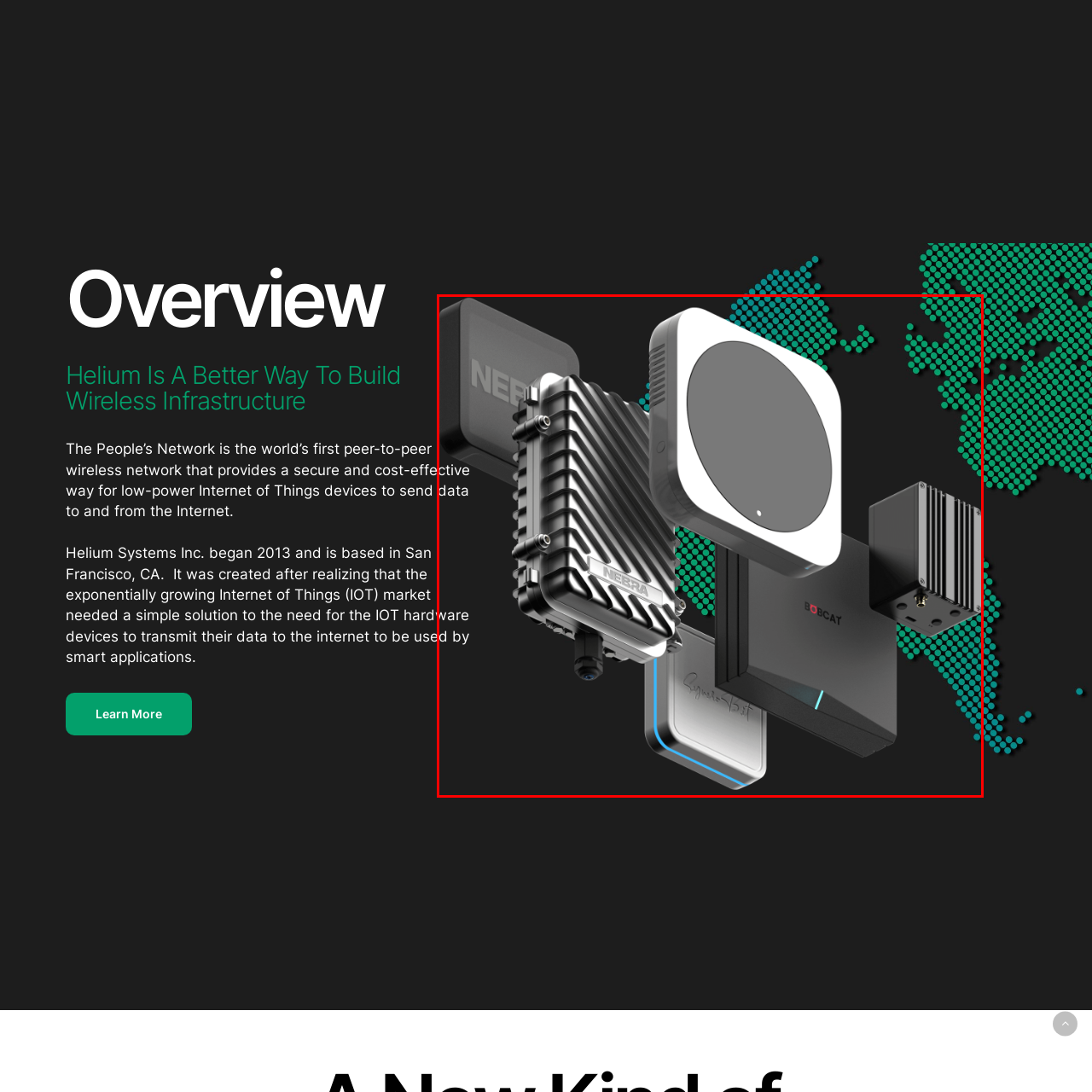View the element within the red boundary, What is the significance of the digital map motif in the background? 
Deliver your response in one word or phrase.

Symbolize global reach and connectivity